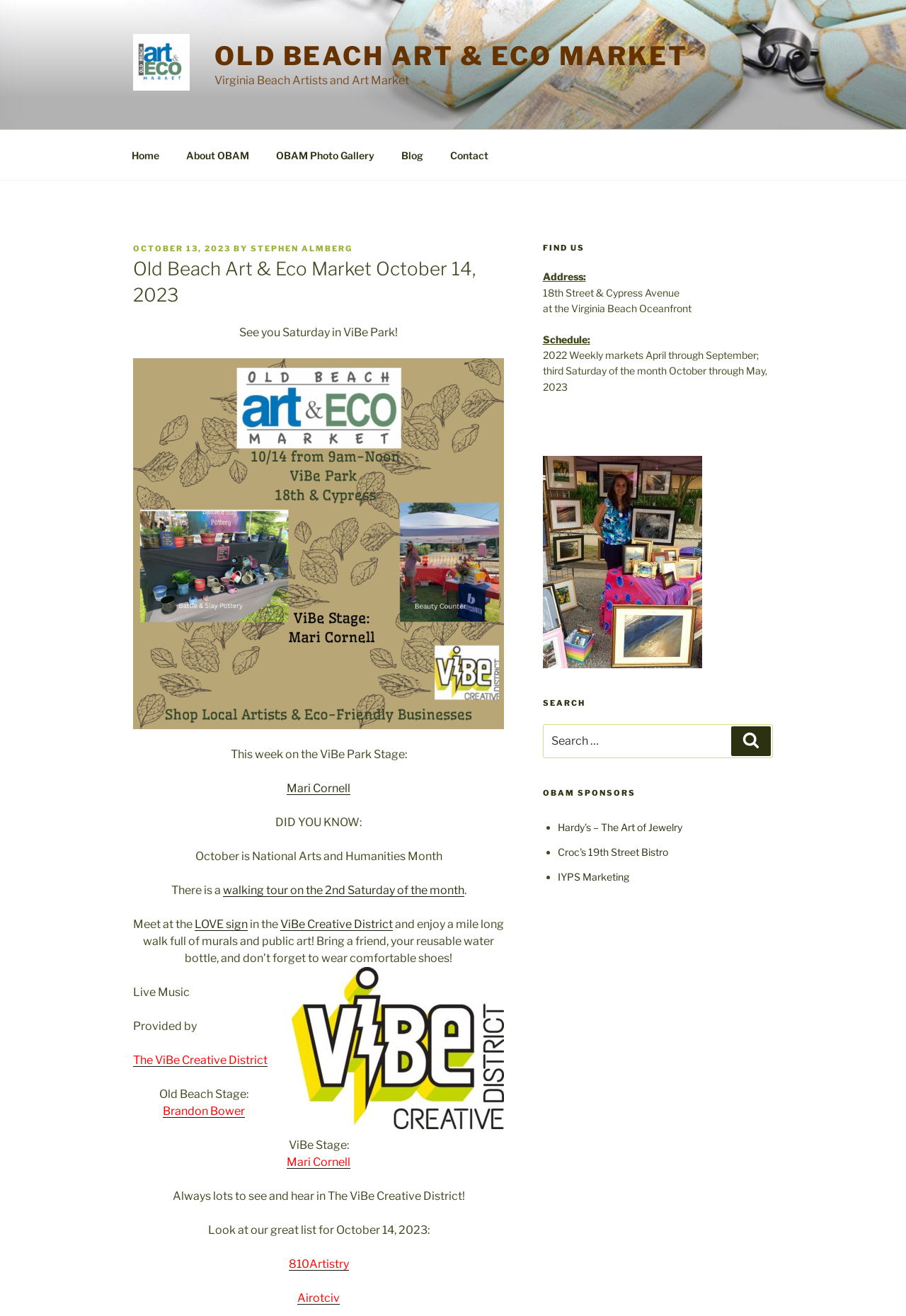Please identify the bounding box coordinates of the clickable region that I should interact with to perform the following instruction: "Search for something". The coordinates should be expressed as four float numbers between 0 and 1, i.e., [left, top, right, bottom].

[0.599, 0.55, 0.853, 0.576]